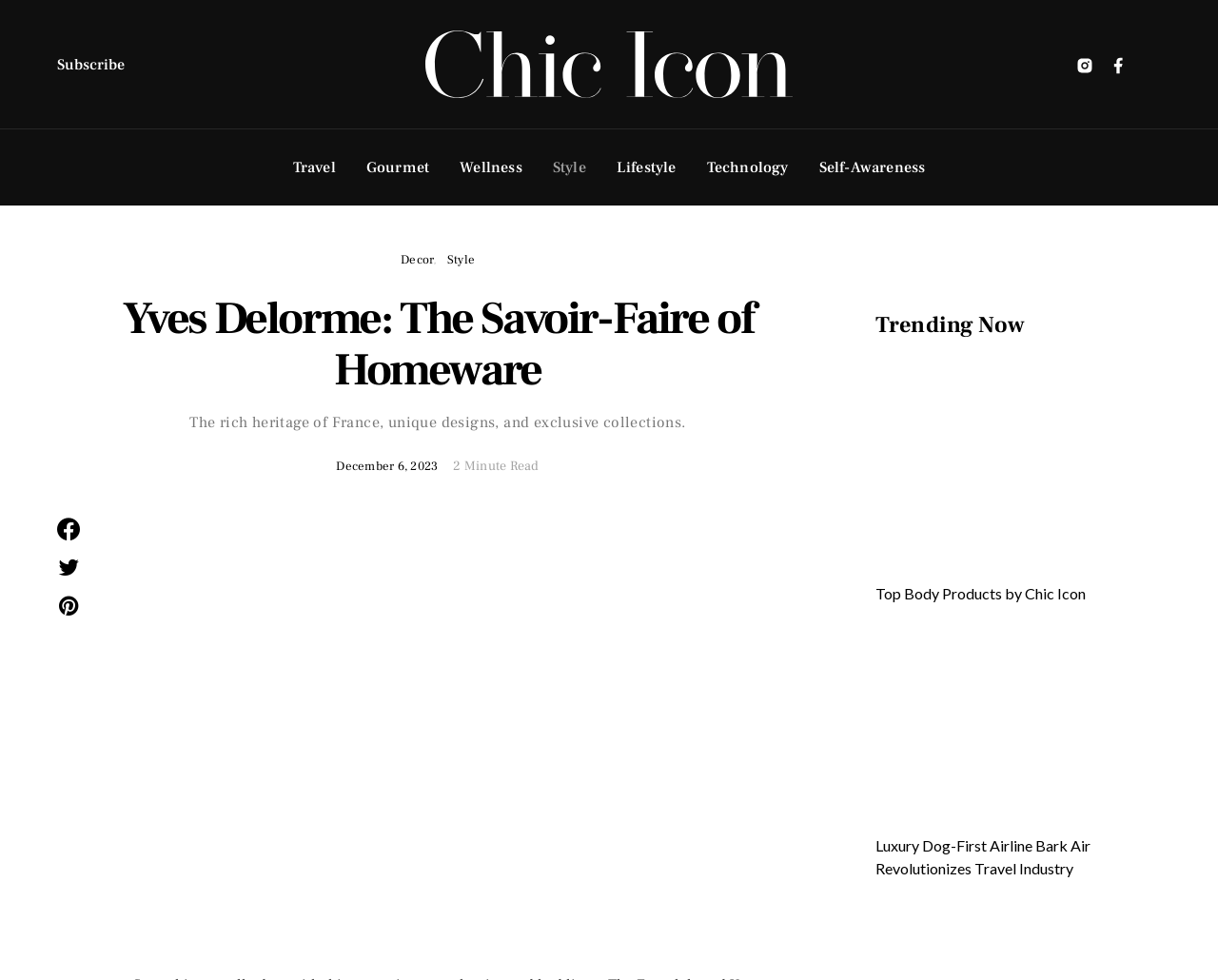Explain in detail what is displayed on the webpage.

The webpage is about Yves Delorme, a luxury homeware brand, and features a chic and elegant design. At the top, there are several links to subscribe and social media profiles, accompanied by small icons. Below these links, there is a navigation menu with categories such as Travel, Gourmet, Wellness, Style, Lifestyle, and Technology.

The main content area is divided into two sections. On the left, there is a header section with a heading that reads "Yves Delorme: The Savoir-Faire of Homeware" and a subheading that describes the brand's heritage and unique designs. Below this, there is a link to a specific date, December 6, 2023, and a note indicating that the article is a 2-minute read.

On the right side of the main content area, there is a section titled "Trending Now" with several links to articles, including "Top Body Products by Chic Icon" and "Luxury Dog-First Airline Bark Air Revolutionizes Travel Industry". These links are repeated twice, with the second set of links appearing below the first set.

At the bottom of the page, there are three small links with icons, which appear to be social media links. Overall, the webpage has a clean and organized layout, with a focus on showcasing the luxury brand's products and articles.